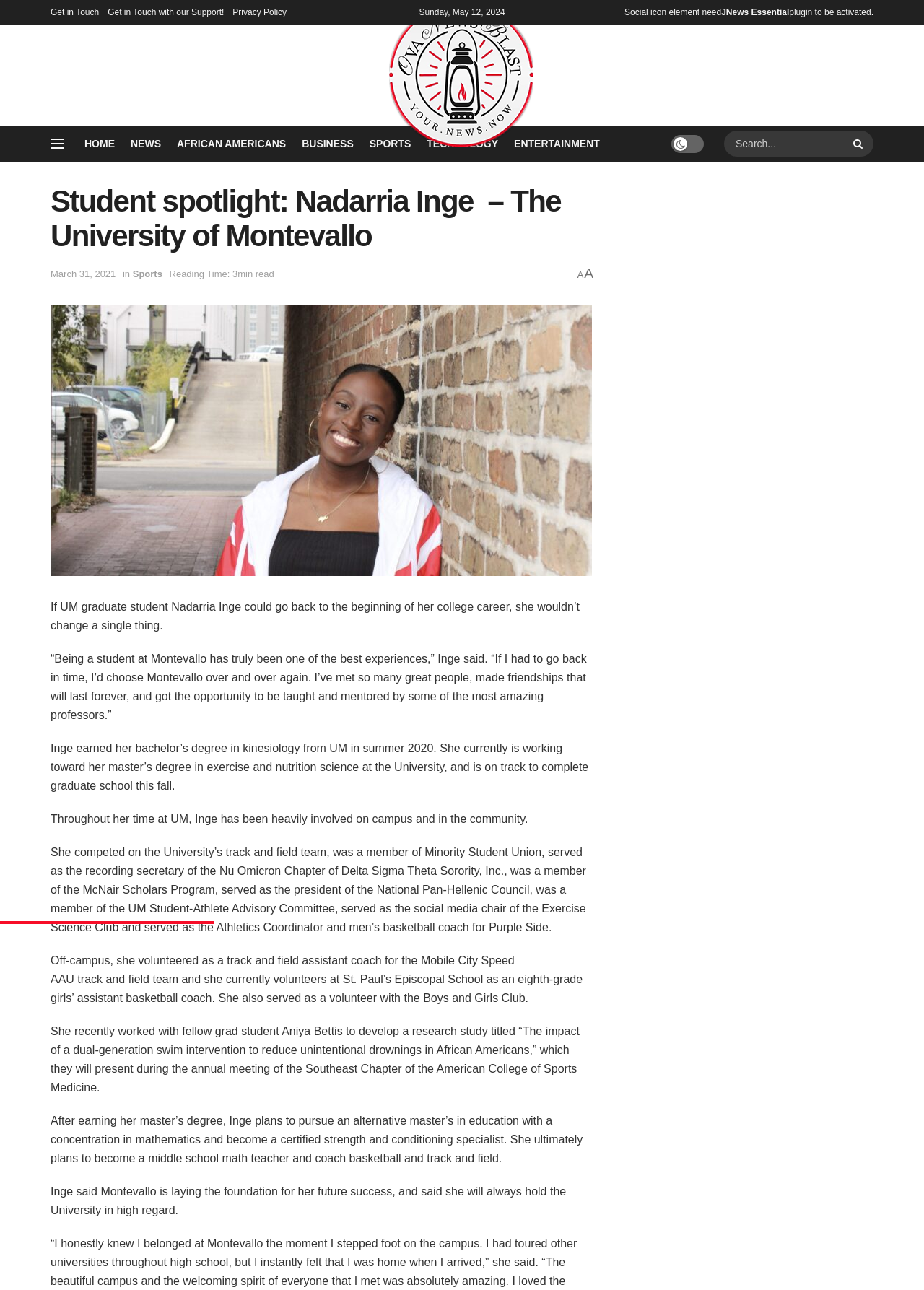Given the element description African Americans, identify the bounding box coordinates for the UI element on the webpage screenshot. The format should be (top-left x, top-left y, bottom-right x, bottom-right y), with values between 0 and 1.

[0.191, 0.104, 0.309, 0.119]